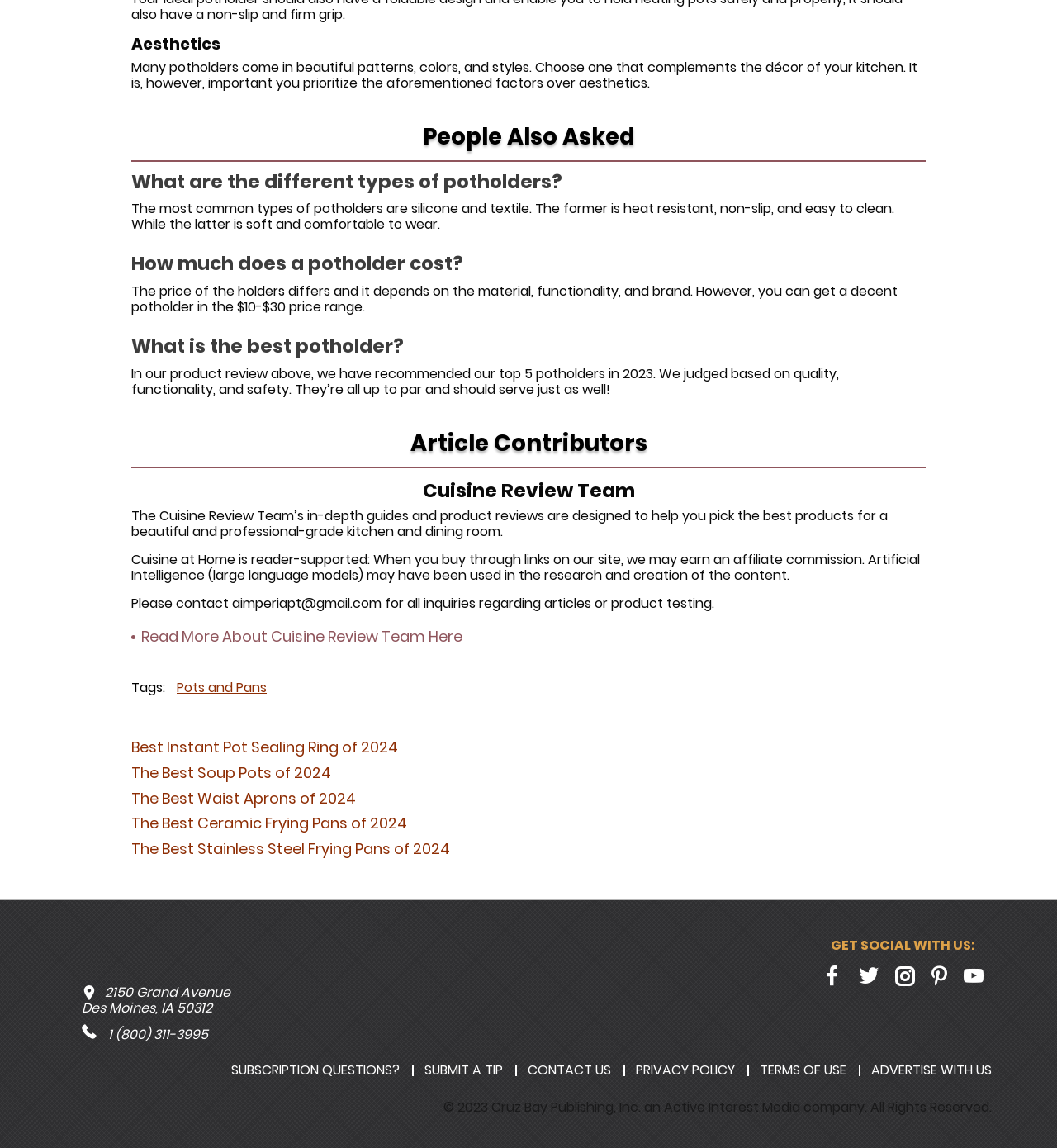Give a concise answer using one word or a phrase to the following question:
What is the price range of a decent potholder?

$10-$30